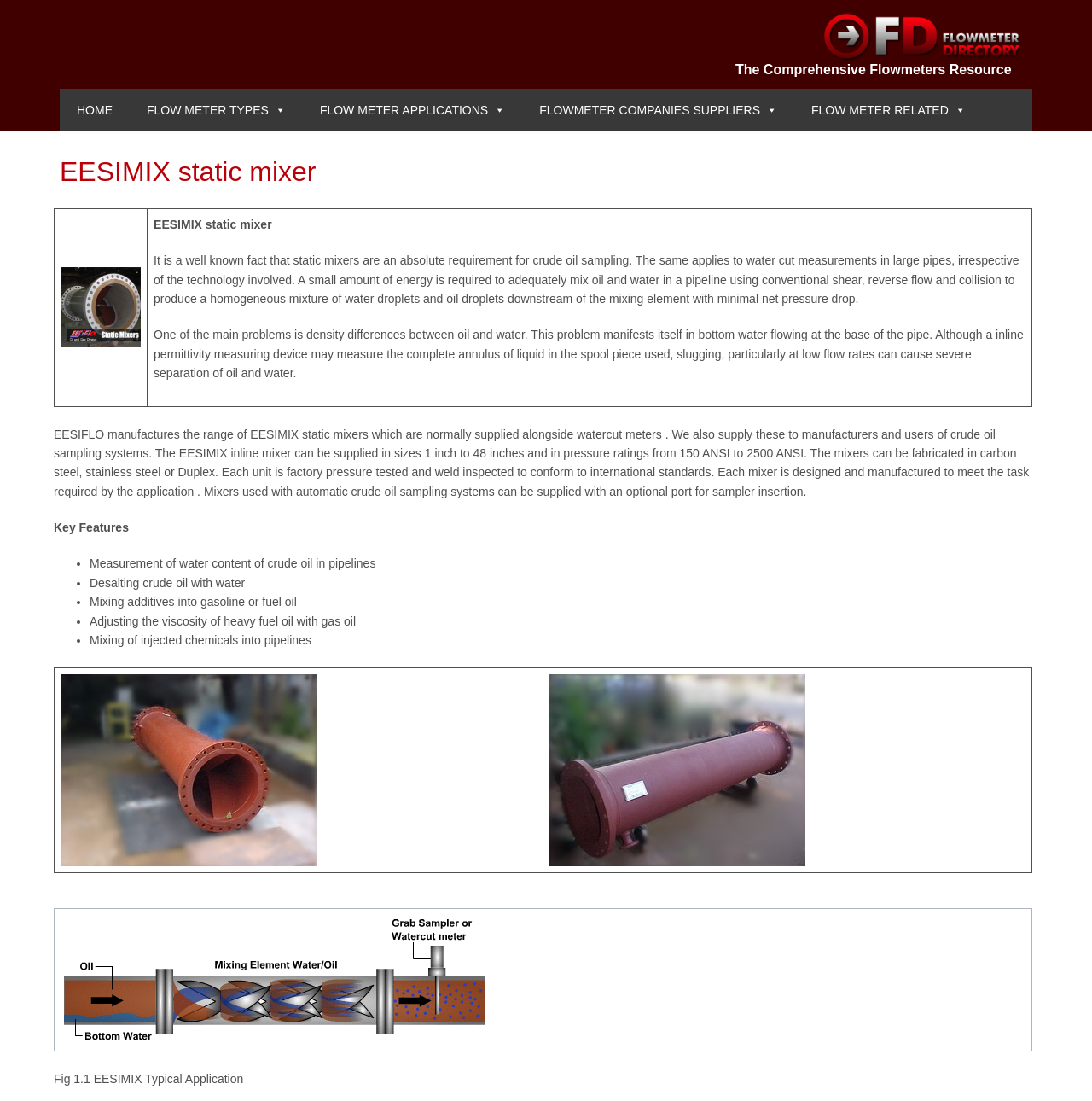Please provide a comprehensive response to the question based on the details in the image: What is the range of sizes available for EESIMIX static mixers?

As stated on the webpage, EESIMIX static mixers can be supplied in sizes ranging from 1 inch to 48 inches, and in pressure ratings from 150 ANSI to 2500 ANSI.